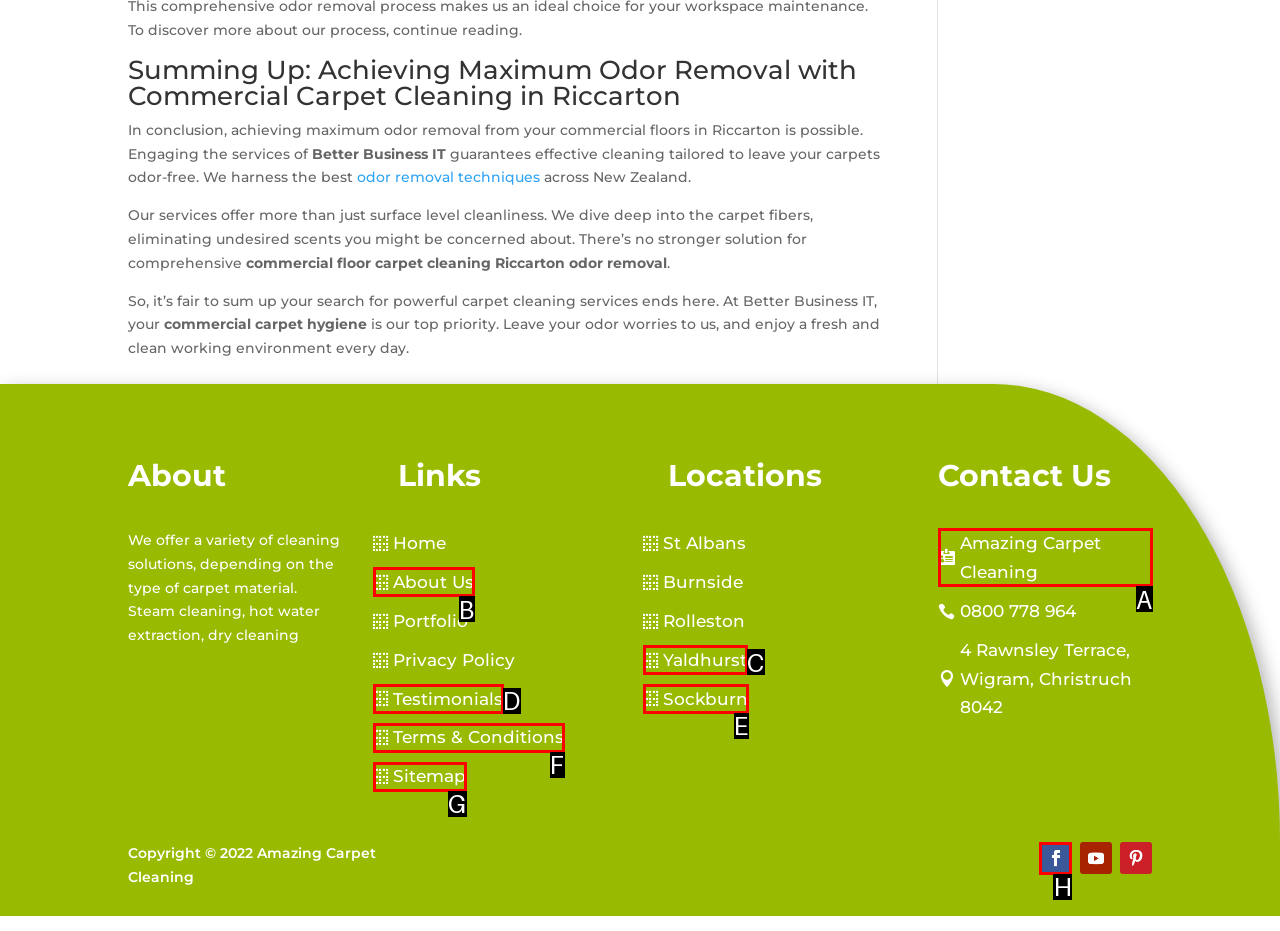Determine the letter of the element I should select to fulfill the following instruction: Contact 'Amazing Carpet Cleaning'. Just provide the letter.

A